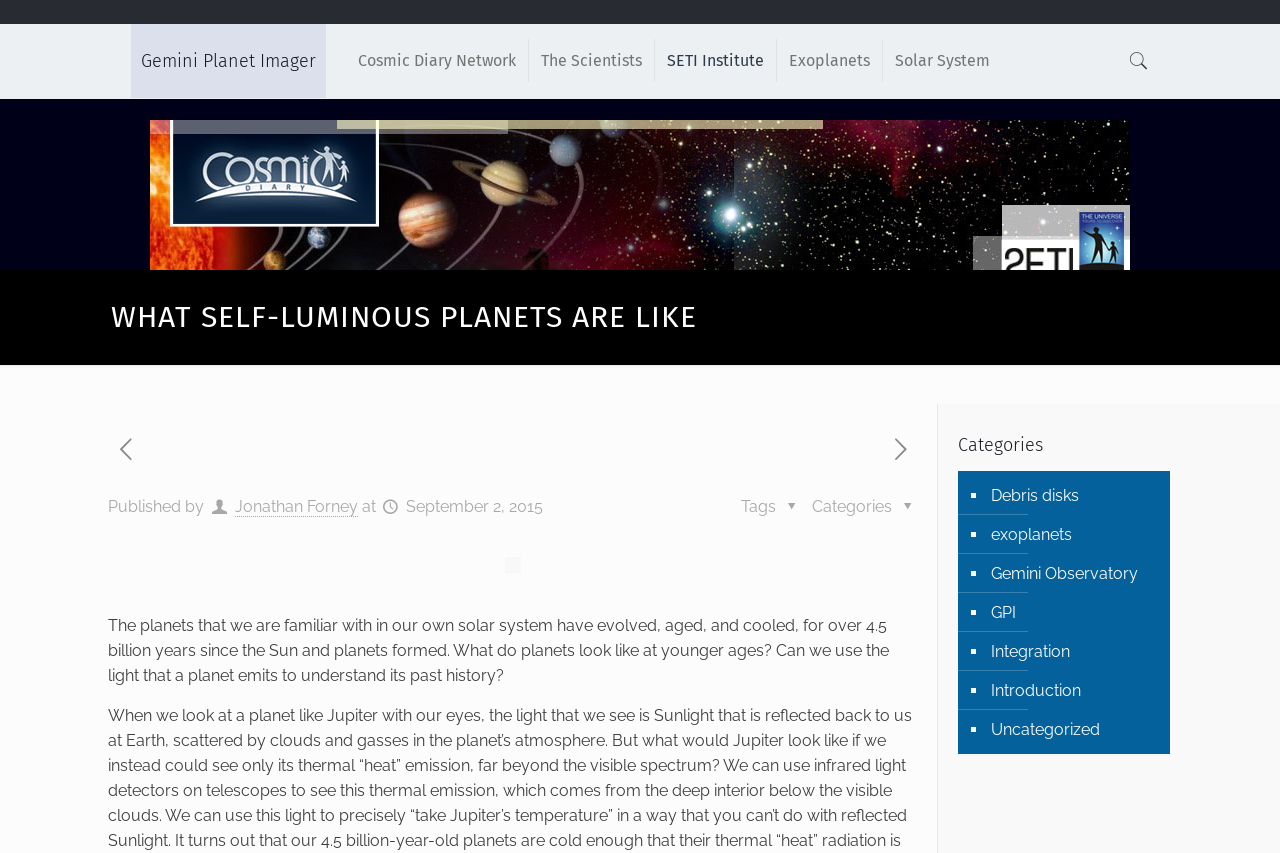Please indicate the bounding box coordinates for the clickable area to complete the following task: "Check the publication date". The coordinates should be specified as four float numbers between 0 and 1, i.e., [left, top, right, bottom].

[0.317, 0.583, 0.424, 0.605]